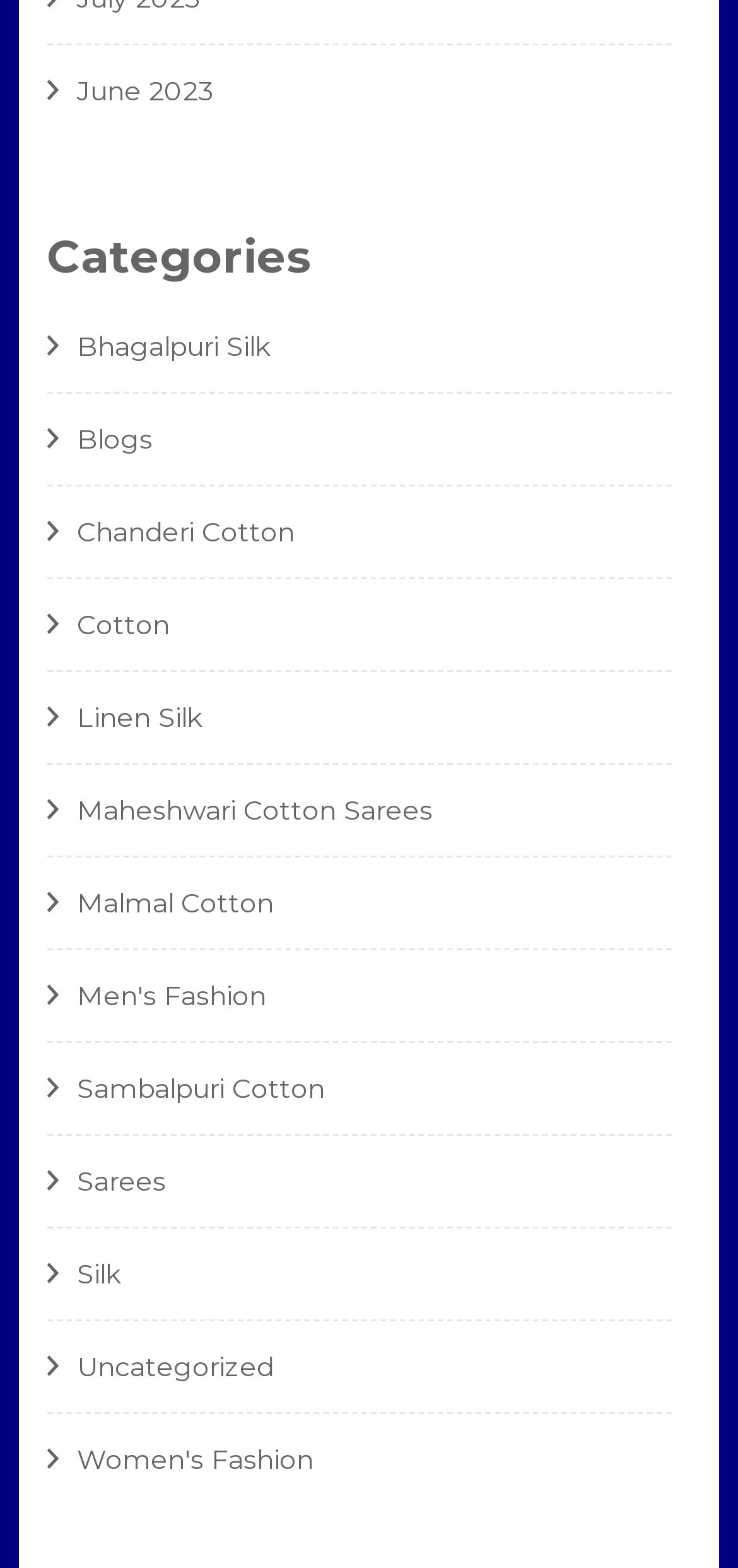Return the bounding box coordinates of the UI element that corresponds to this description: "Maheshwari Cotton Sarees". The coordinates must be given as four float numbers in the range of 0 and 1, [left, top, right, bottom].

[0.104, 0.506, 0.587, 0.528]